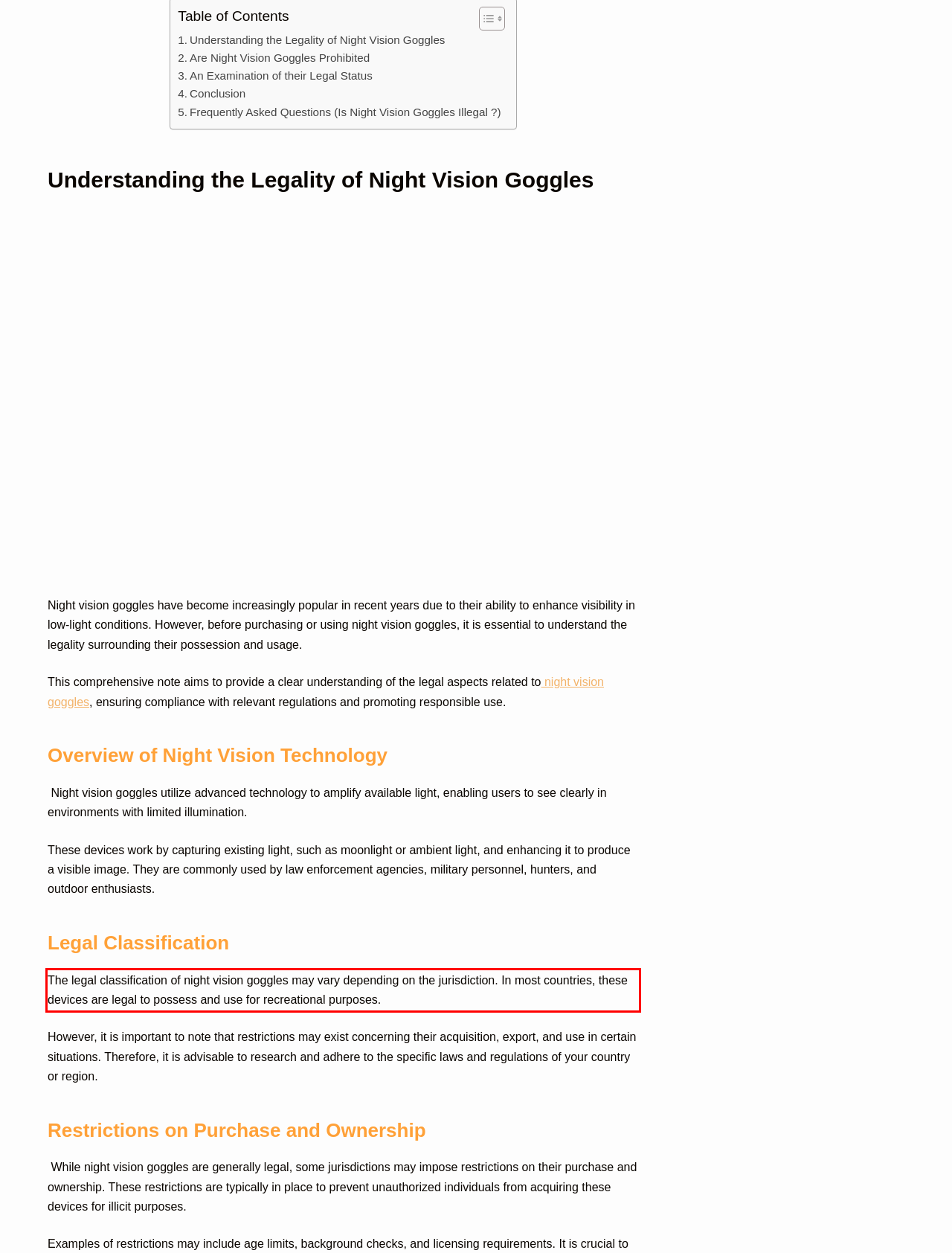You are presented with a screenshot containing a red rectangle. Extract the text found inside this red bounding box.

The legal classification of night vision goggles may vary depending on the jurisdiction. In most countries, these devices are legal to possess and use for recreational purposes.